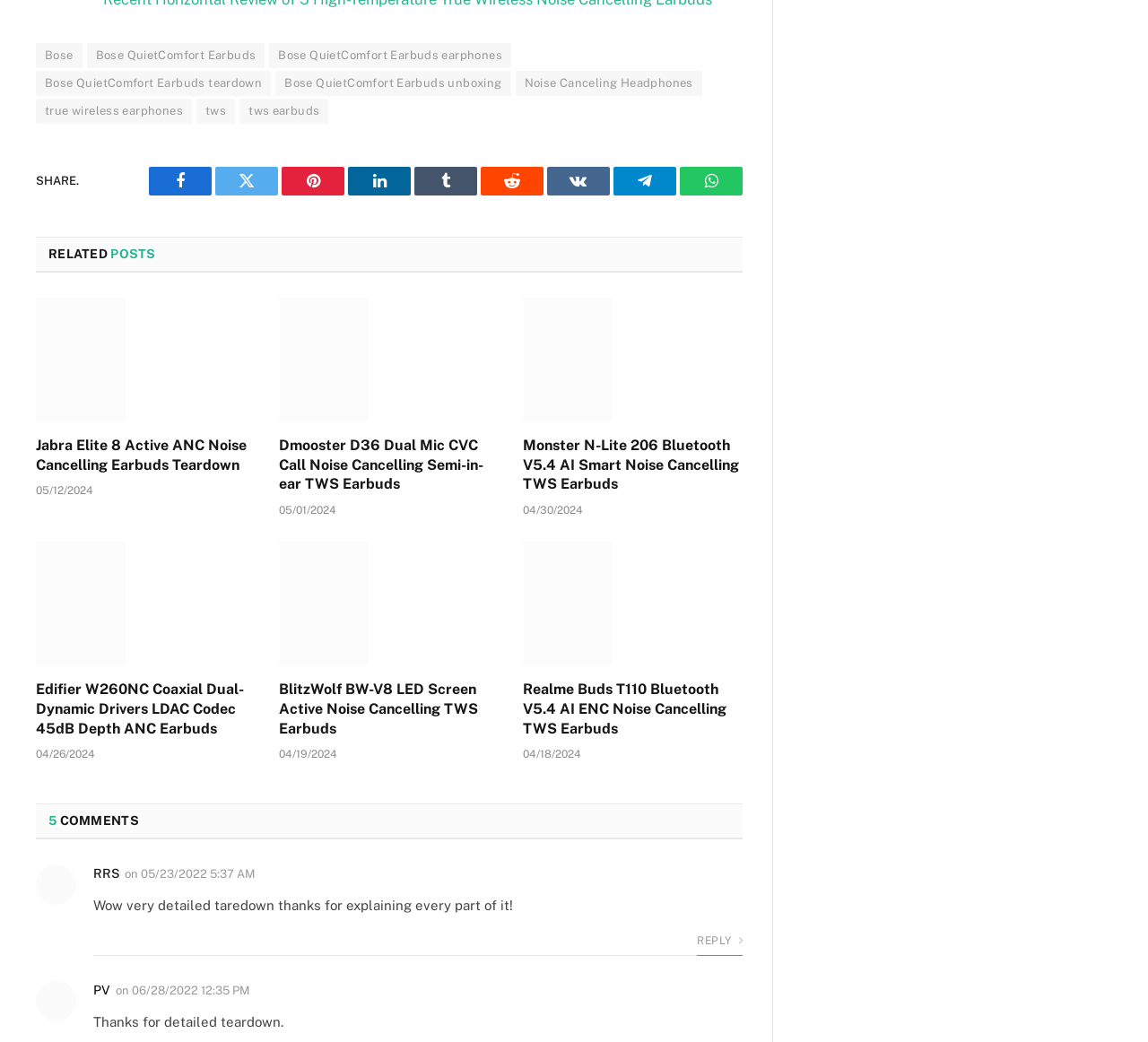How many comments are there?
Please give a detailed and elaborate explanation in response to the question.

I found a heading element with the text '5 COMMENTS' at the bottom of the webpage, which indicates the number of comments.